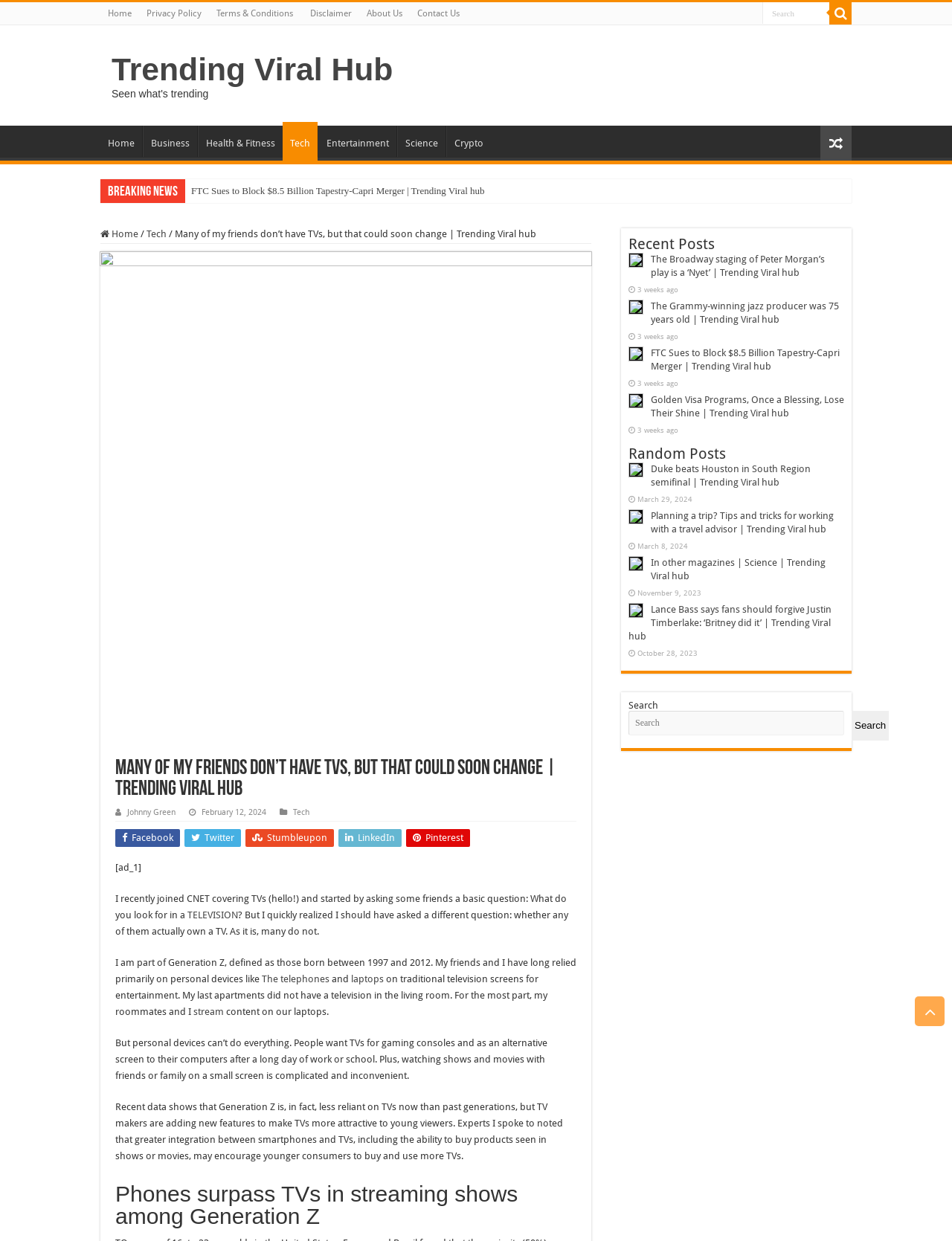Determine the bounding box coordinates of the clickable region to execute the instruction: "Search for something". The coordinates should be four float numbers between 0 and 1, denoted as [left, top, right, bottom].

[0.801, 0.002, 0.871, 0.019]